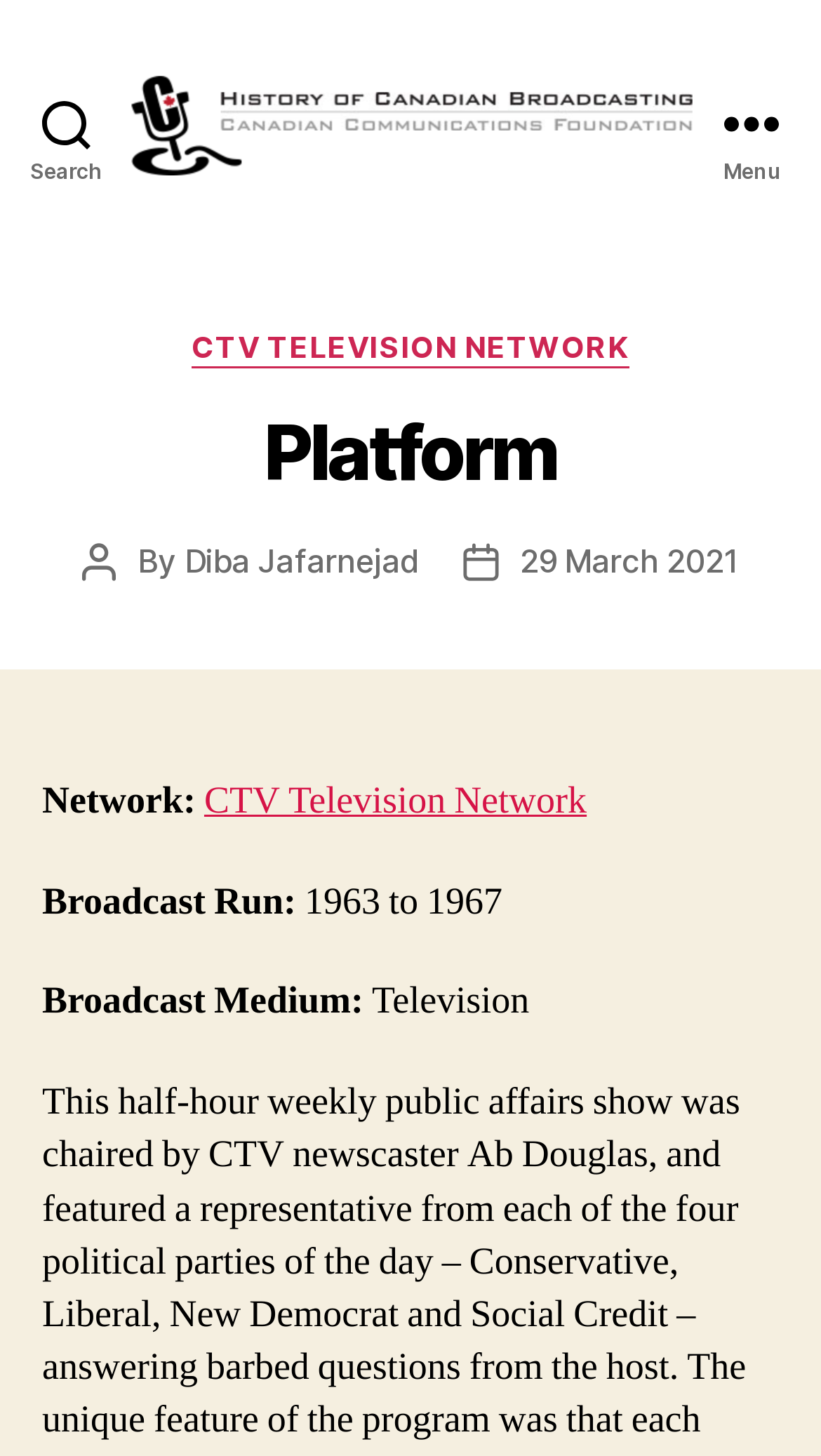Based on the element description, predict the bounding box coordinates (top-left x, top-left y, bottom-right x, bottom-right y) for the UI element in the screenshot: 29 March 2021

[0.633, 0.371, 0.899, 0.398]